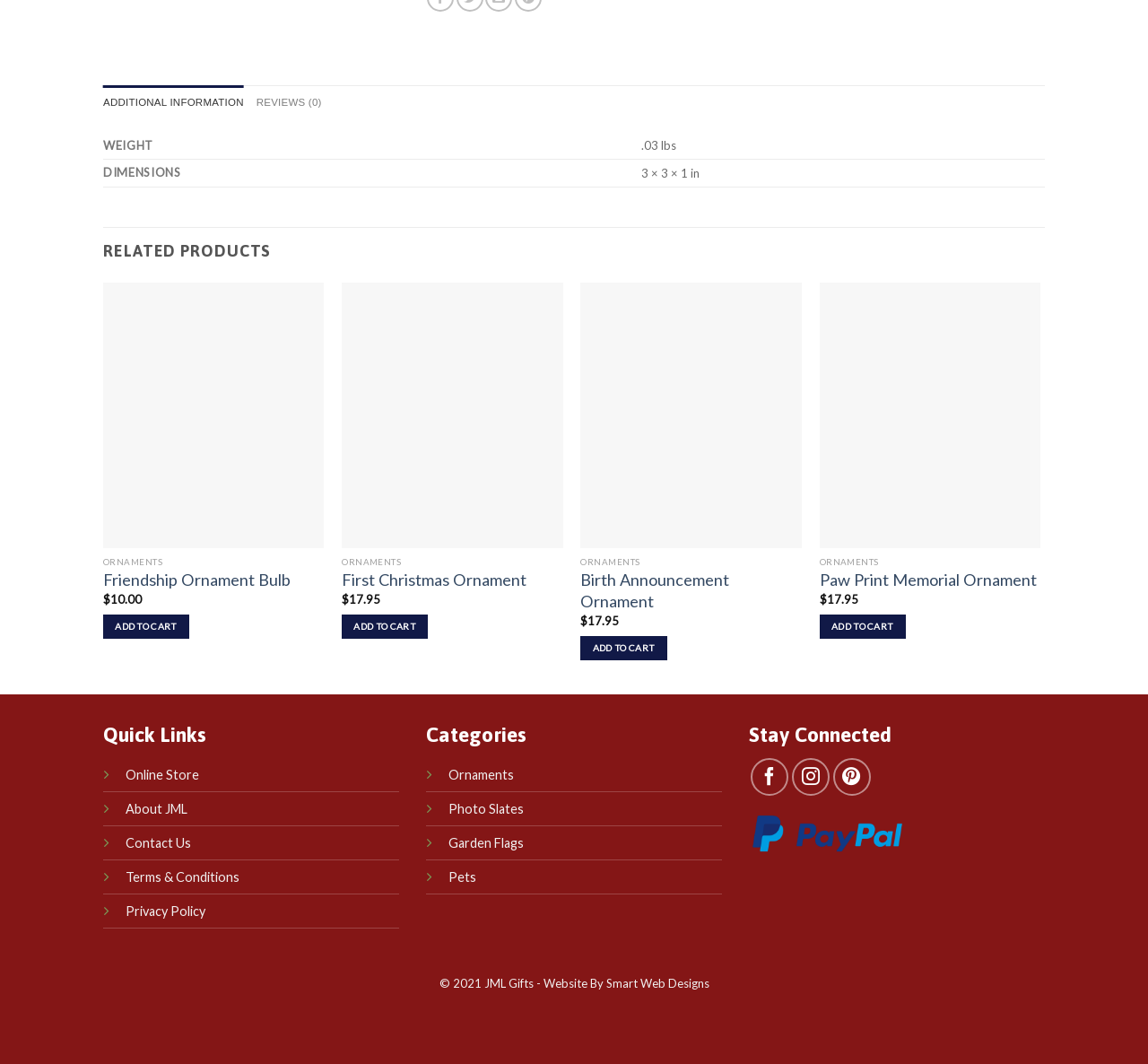Identify the bounding box coordinates of the part that should be clicked to carry out this instruction: "Read reviews".

[0.223, 0.08, 0.28, 0.112]